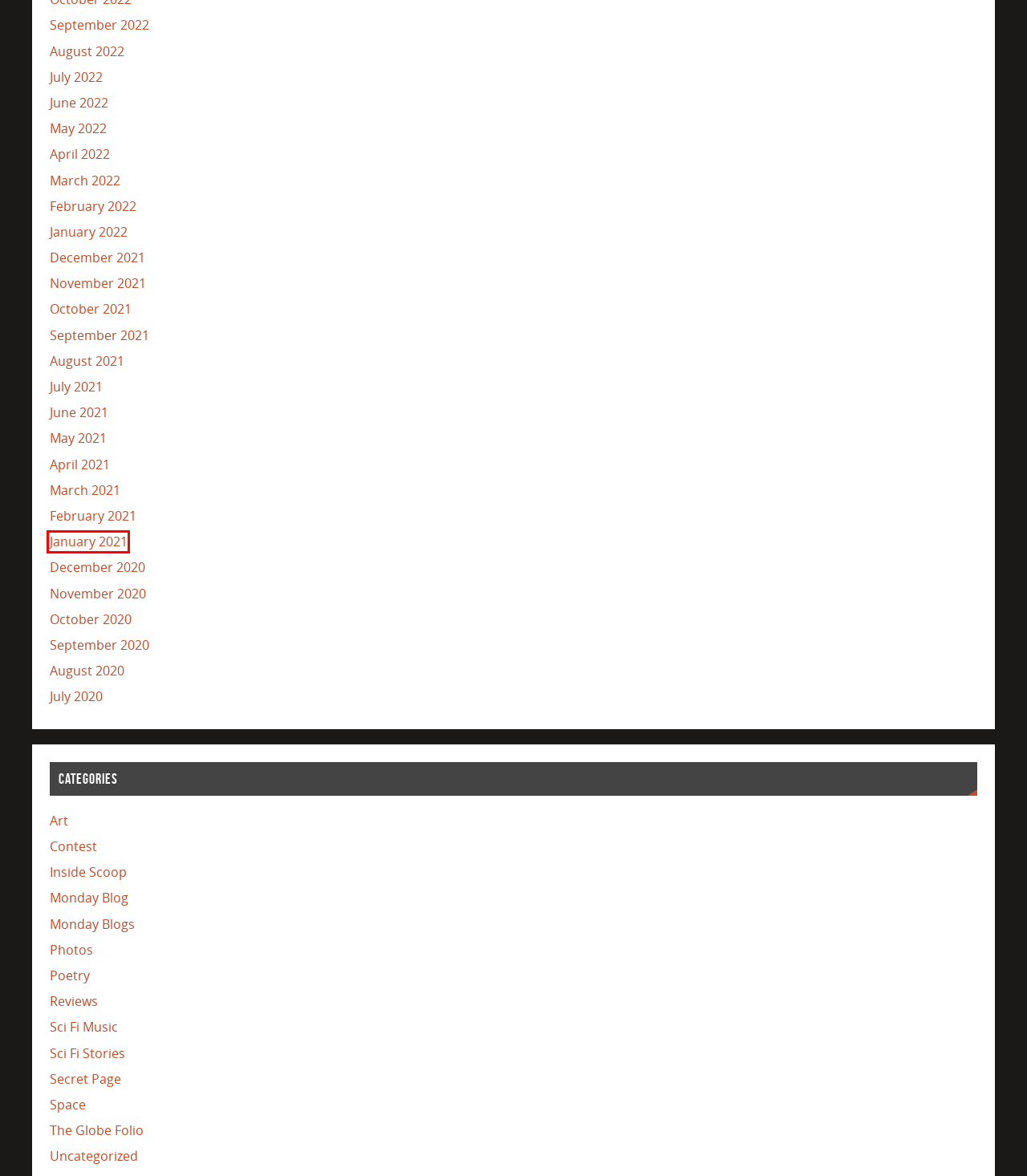Look at the screenshot of a webpage, where a red bounding box highlights an element. Select the best description that matches the new webpage after clicking the highlighted element. Here are the candidates:
A. February 2021 – Matthew Cross Writes
B. January 2021 – Matthew Cross Writes
C. Reviews Archives – Matthew Cross Writes
D. March 2021 – Matthew Cross Writes
E. The Globe Folio Archives – Matthew Cross Writes
F. Monday Blog Archives – Matthew Cross Writes
G. March 2022 – Matthew Cross Writes
H. Poetry Archives – Matthew Cross Writes

B